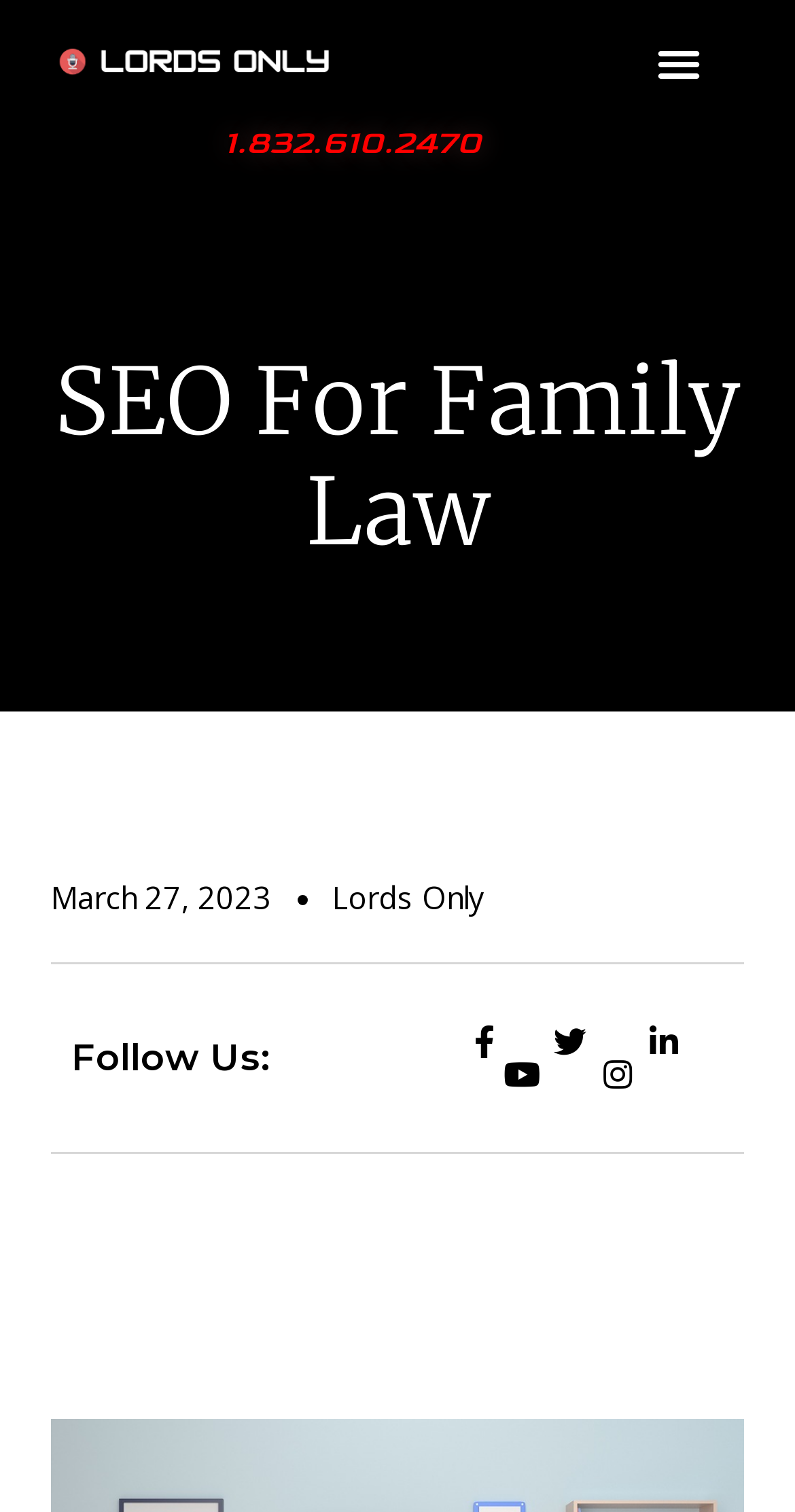What is the phone number mentioned on the webpage?
Based on the image, answer the question with as much detail as possible.

I found the phone number by looking at the link element with the text '1.832.610.2470' which has a bounding box coordinate of [0.282, 0.082, 0.605, 0.108].